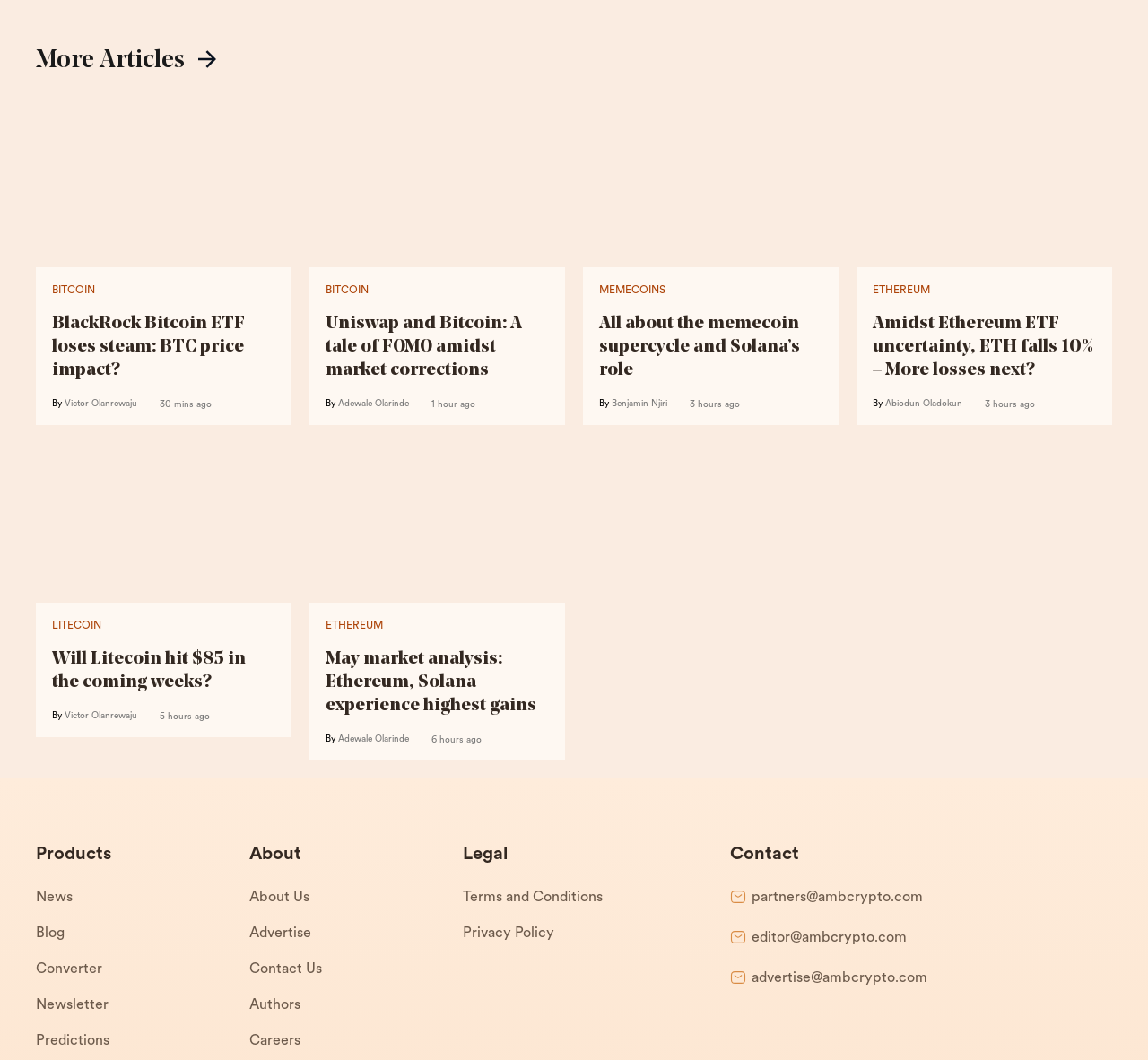Provide the bounding box coordinates of the area you need to click to execute the following instruction: "Click on the 'BITCOIN' link".

[0.045, 0.107, 0.083, 0.117]